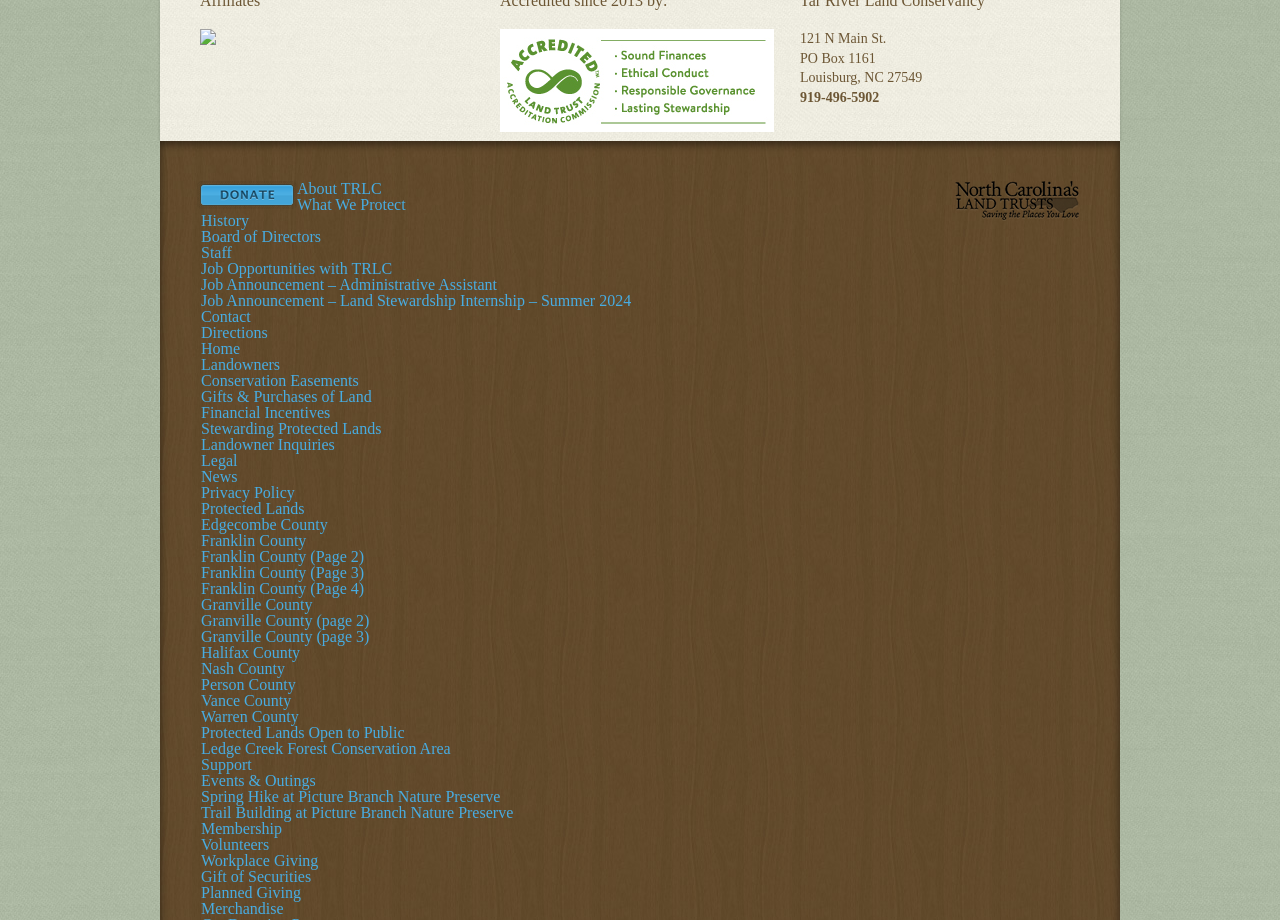Determine the bounding box coordinates for the UI element with the following description: "Home". The coordinates should be four float numbers between 0 and 1, represented as [left, top, right, bottom].

[0.157, 0.369, 0.188, 0.388]